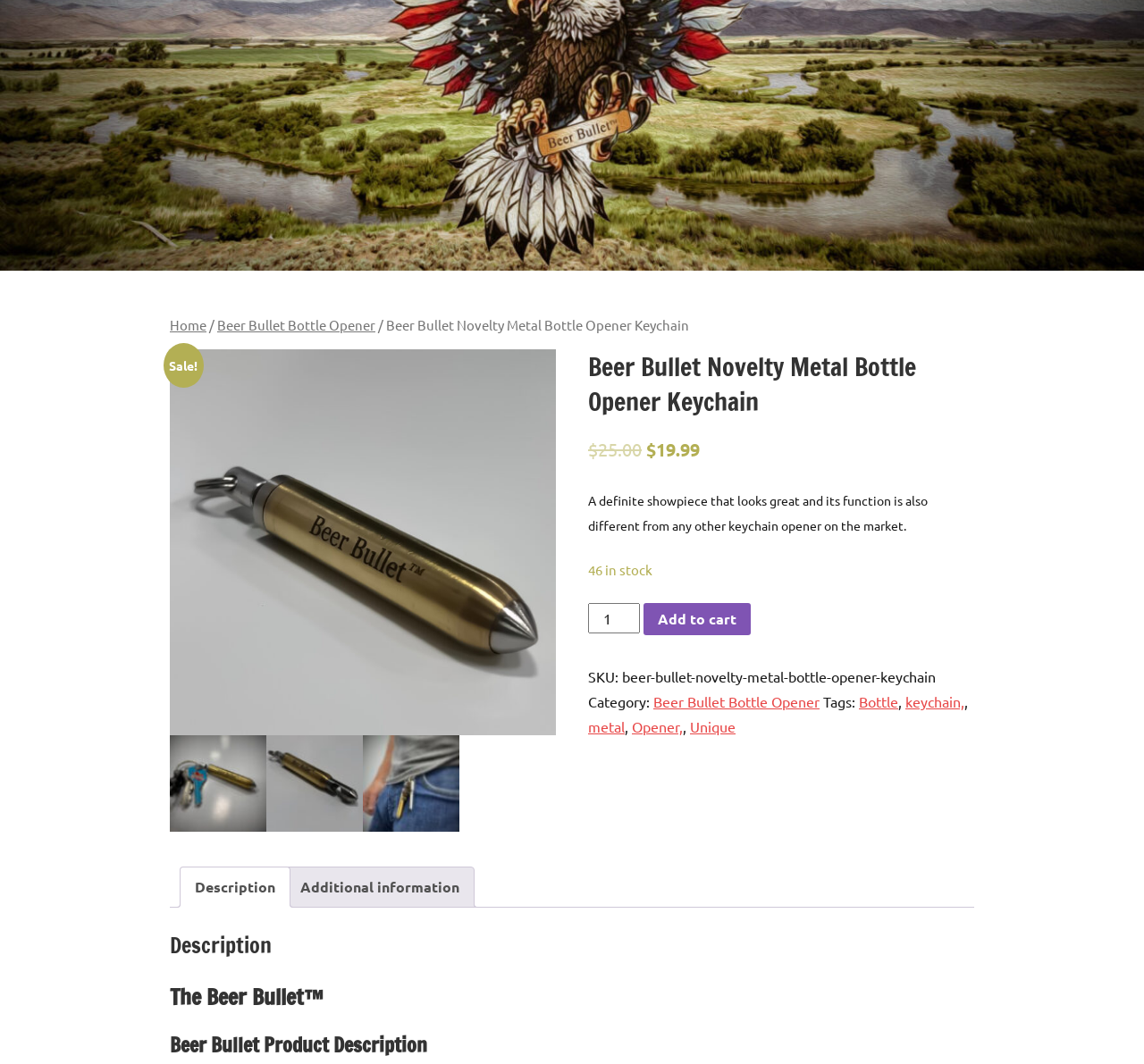Predict the bounding box coordinates of the UI element that matches this description: "Additional information". The coordinates should be in the format [left, top, right, bottom] with each value between 0 and 1.

[0.262, 0.815, 0.402, 0.852]